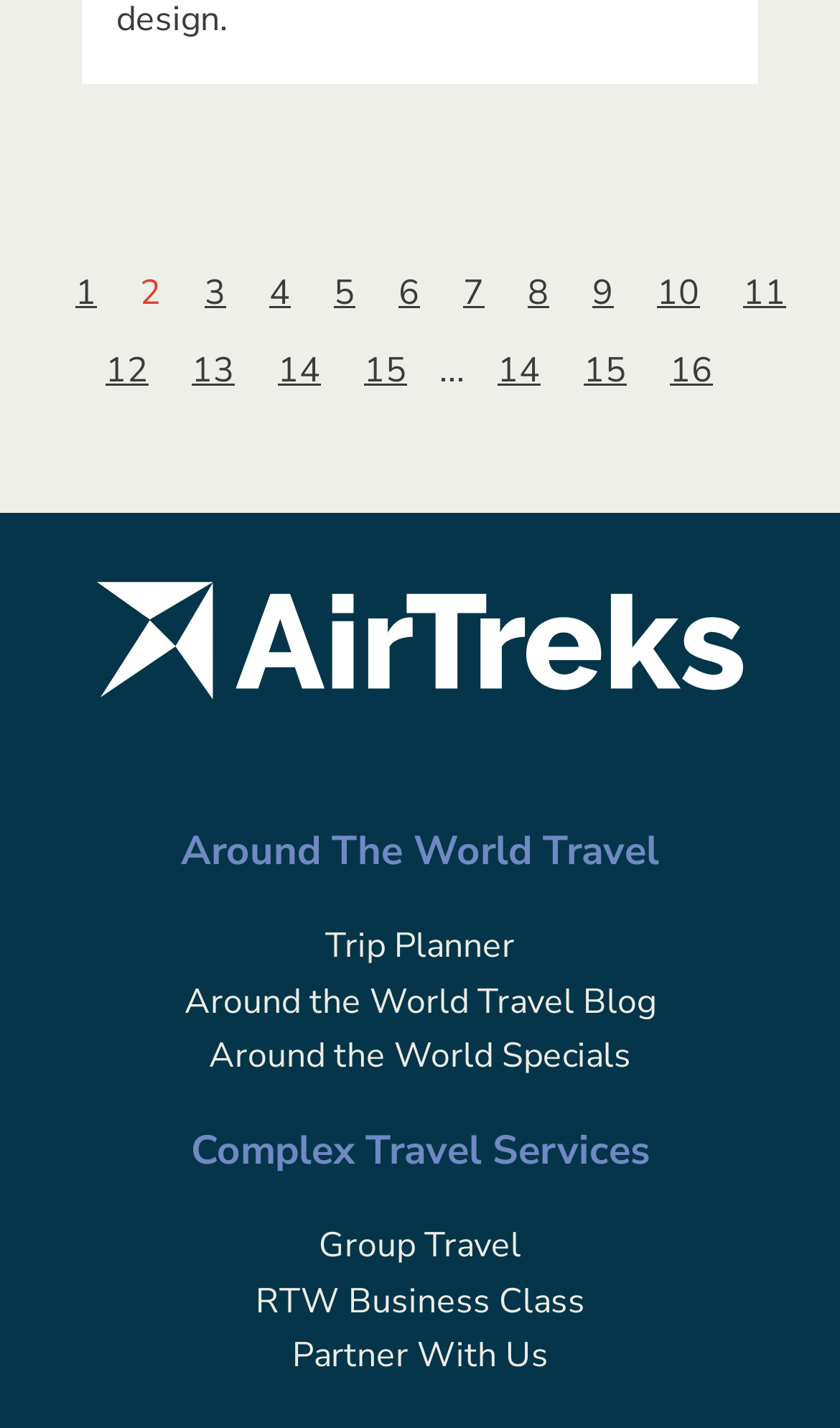Provide the bounding box coordinates of the HTML element described by the text: "14".

[0.579, 0.235, 0.656, 0.283]